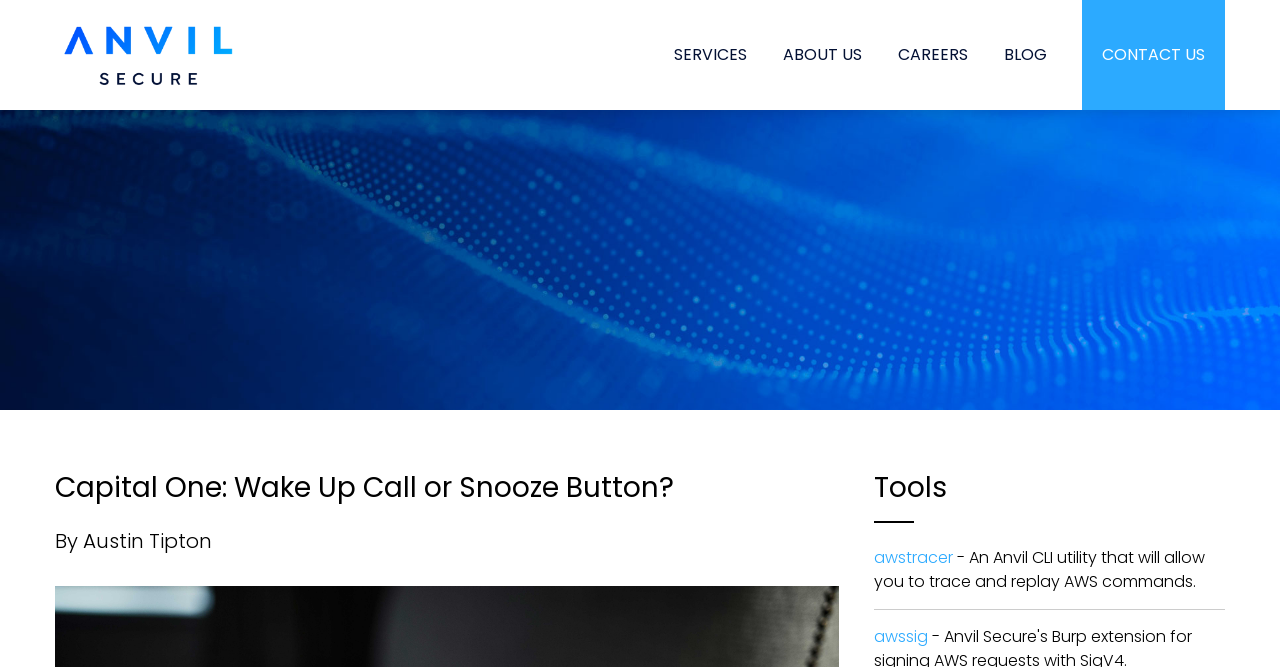Given the webpage screenshot, identify the bounding box of the UI element that matches this description: "Donate".

None